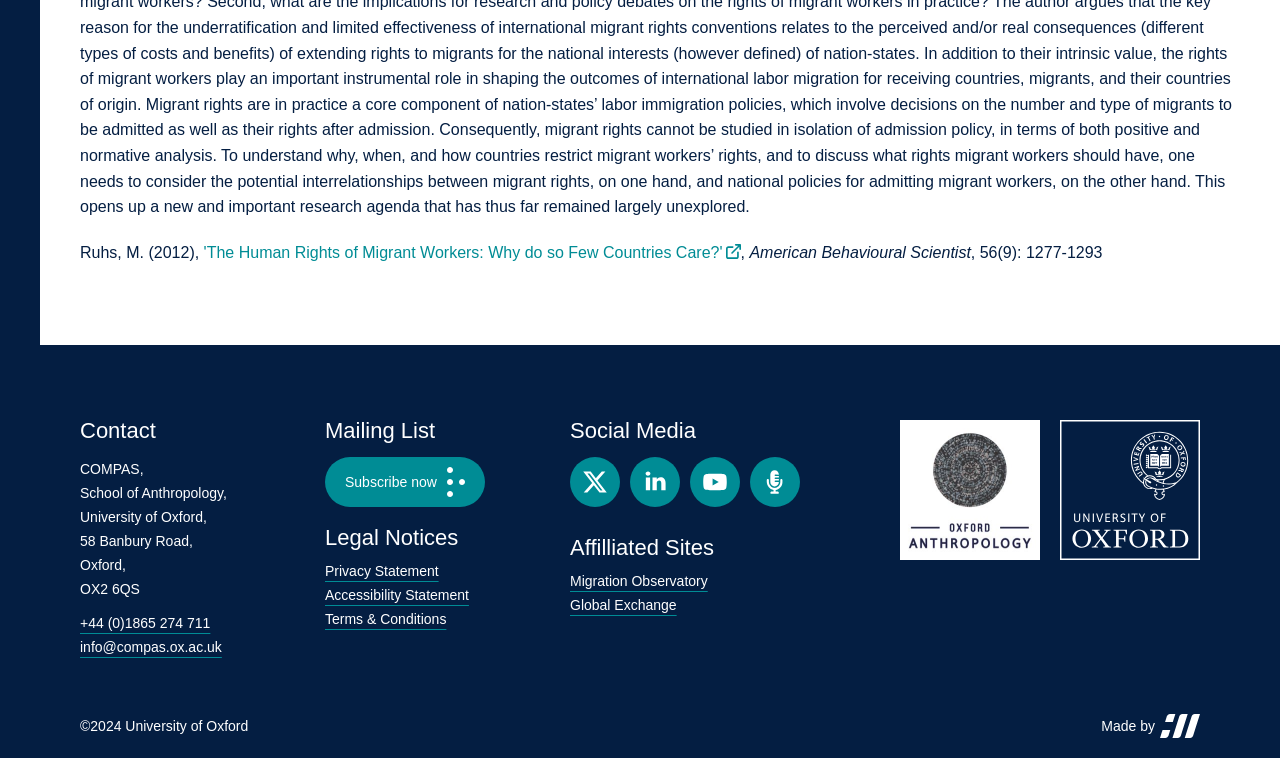Can you find the bounding box coordinates for the UI element given this description: "+44 (0)1865 274 711"? Provide the coordinates as four float numbers between 0 and 1: [left, top, right, bottom].

[0.062, 0.812, 0.164, 0.833]